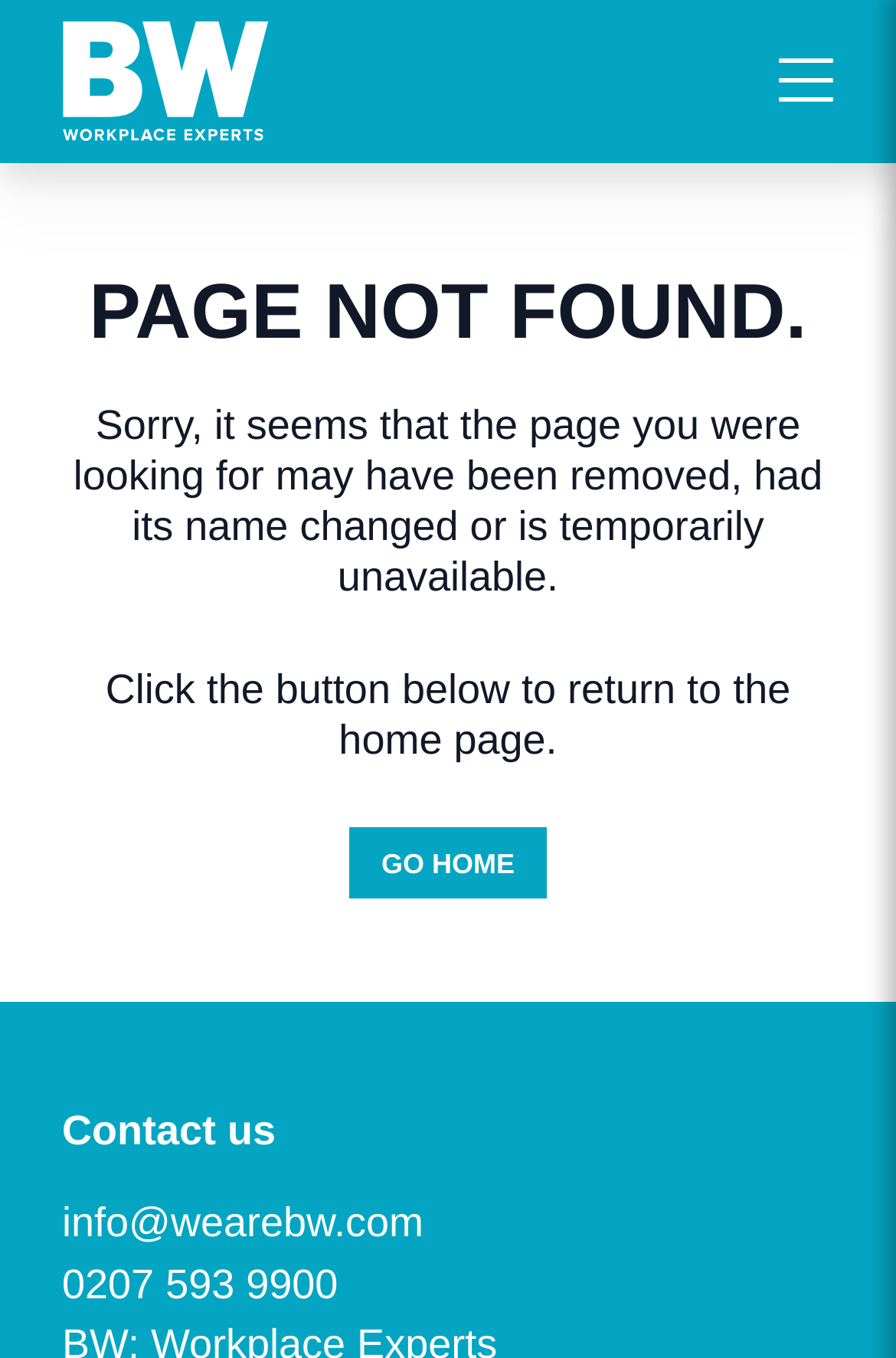What is the email address to contact the company?
Please give a well-detailed answer to the question.

The email address can be found at the bottom of the webpage, where it says 'Contact us' followed by the email address 'info@wearebw.com'.